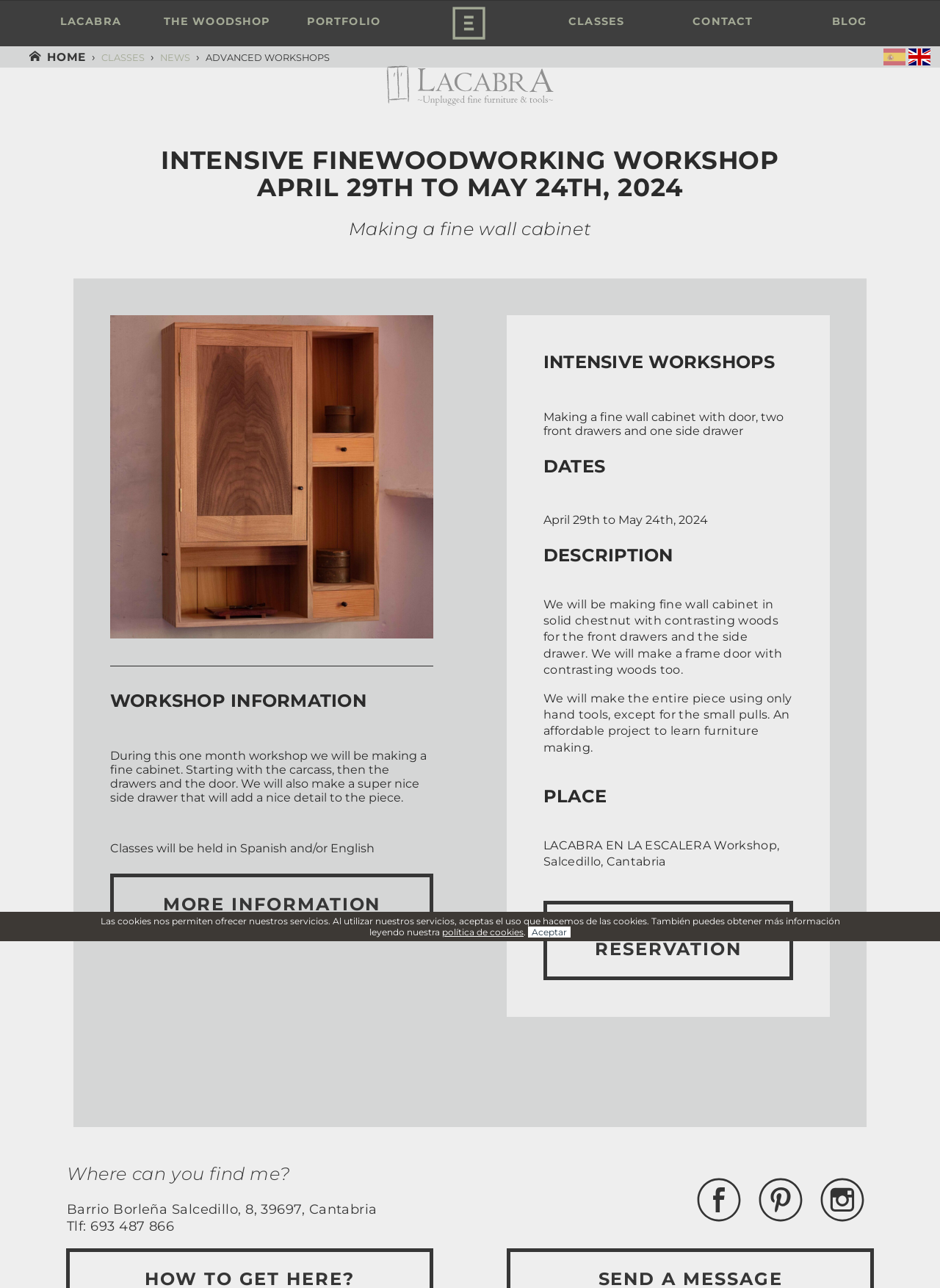Please give a succinct answer using a single word or phrase:
What is the duration of the workshop?

One month